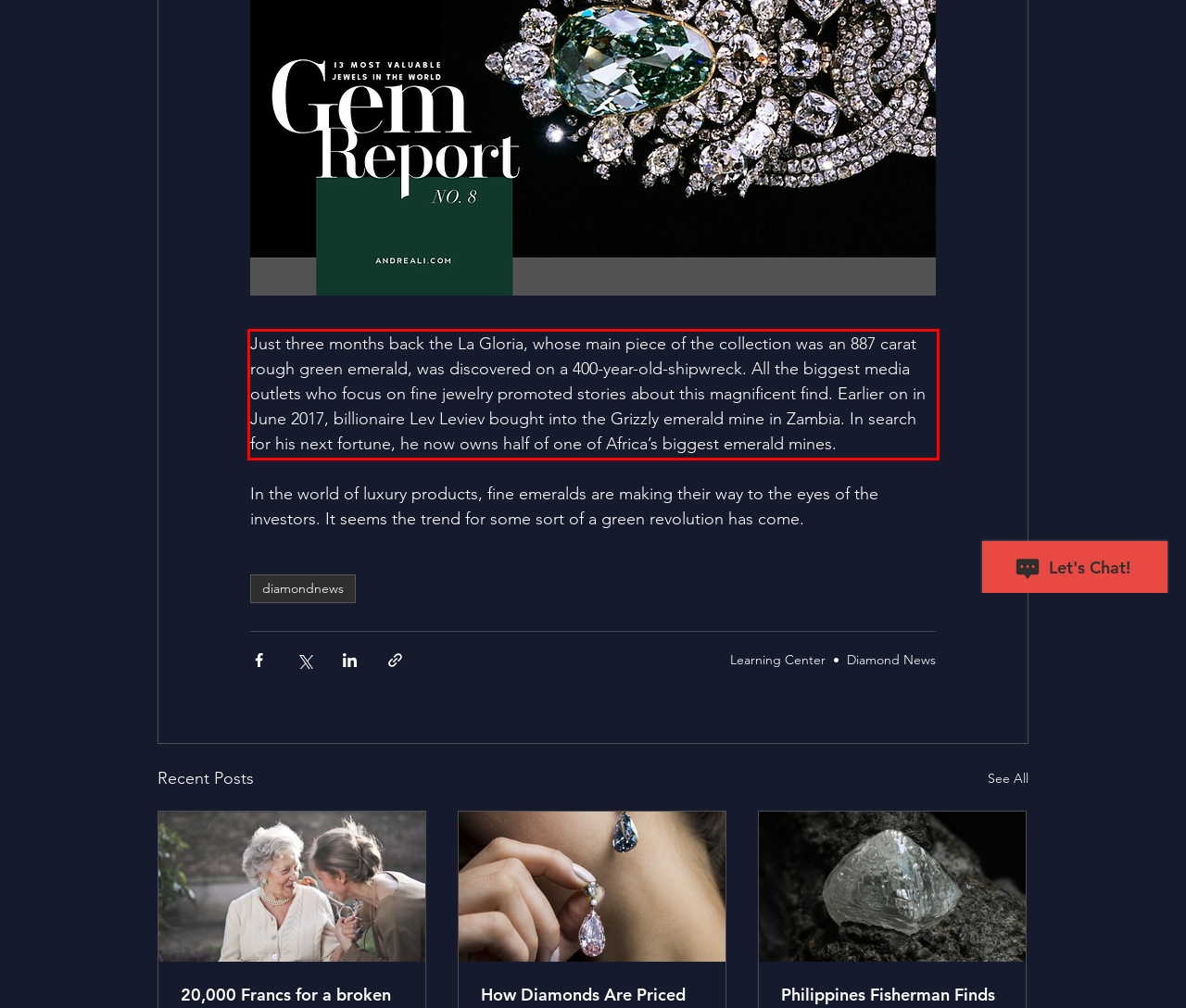In the given screenshot, locate the red bounding box and extract the text content from within it.

Just three months back the La Gloria, whose main piece of the collection was an 887 carat rough green emerald, was discovered on a 400-year-old-shipwreck. All the biggest media outlets who focus on fine jewelry promoted stories about this magnificent find. Earlier on in June 2017, billionaire Lev Leviev bought into the Grizzly emerald mine in Zambia. In search for his next fortune, he now owns half of one of Africa’s biggest emerald mines.